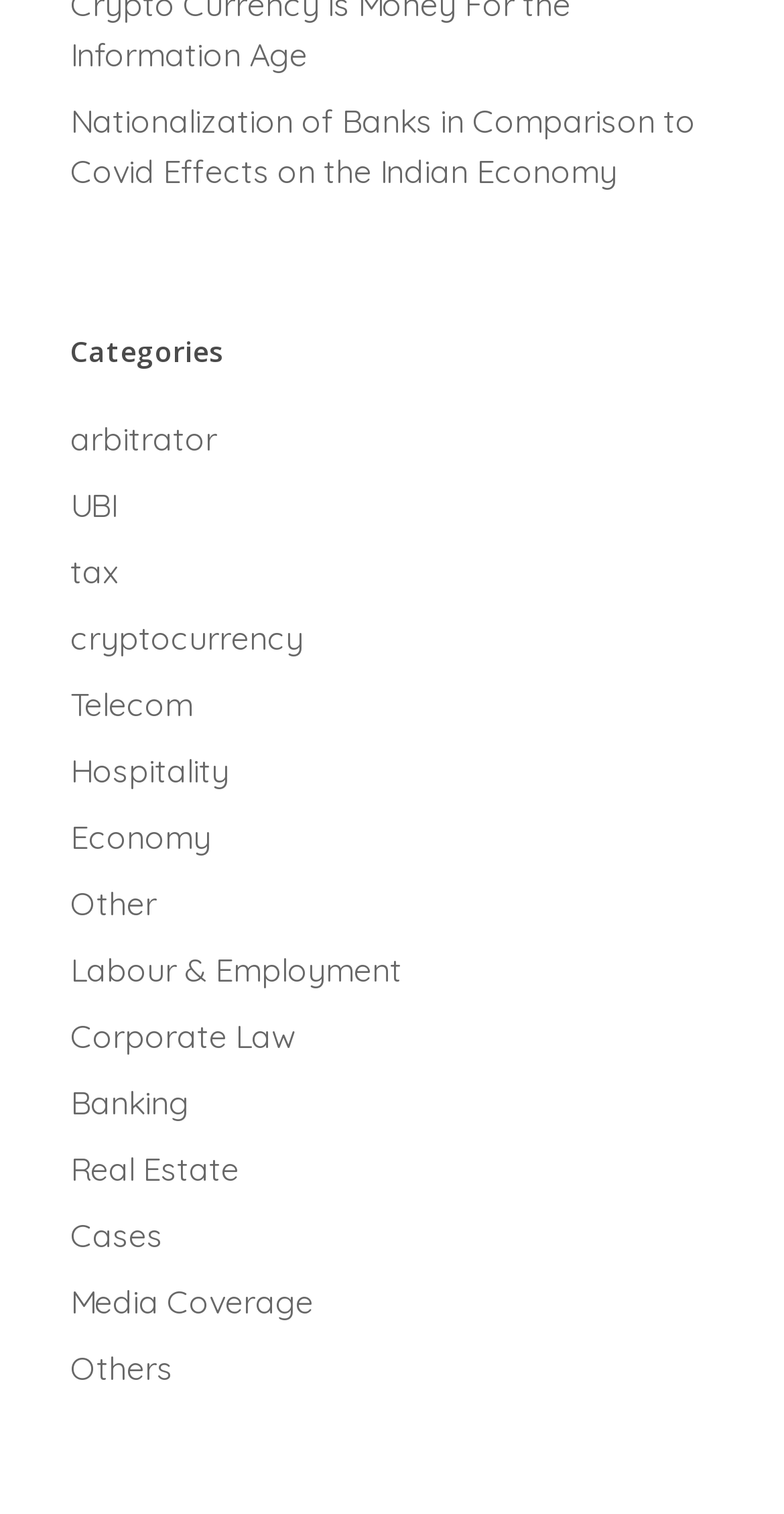Look at the image and answer the question in detail:
What is the first category listed?

The first category listed is 'Nationalization of Banks in Comparison to Covid Effects on the Indian Economy' which is a link element located at the top of the webpage with a bounding box of [0.09, 0.064, 0.91, 0.13].